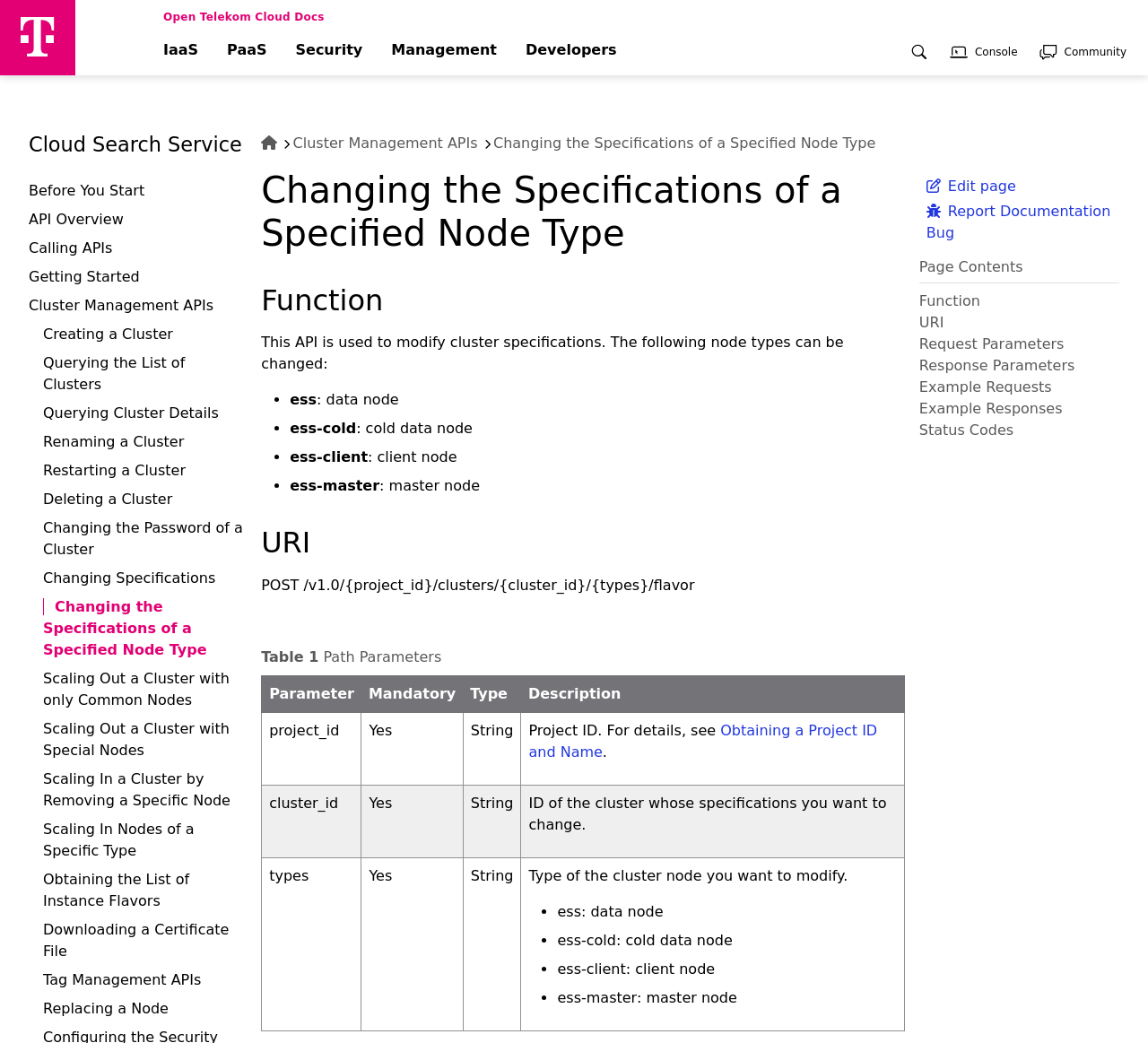What is the type of the 'project_id' parameter?
Refer to the image and answer the question using a single word or phrase.

String